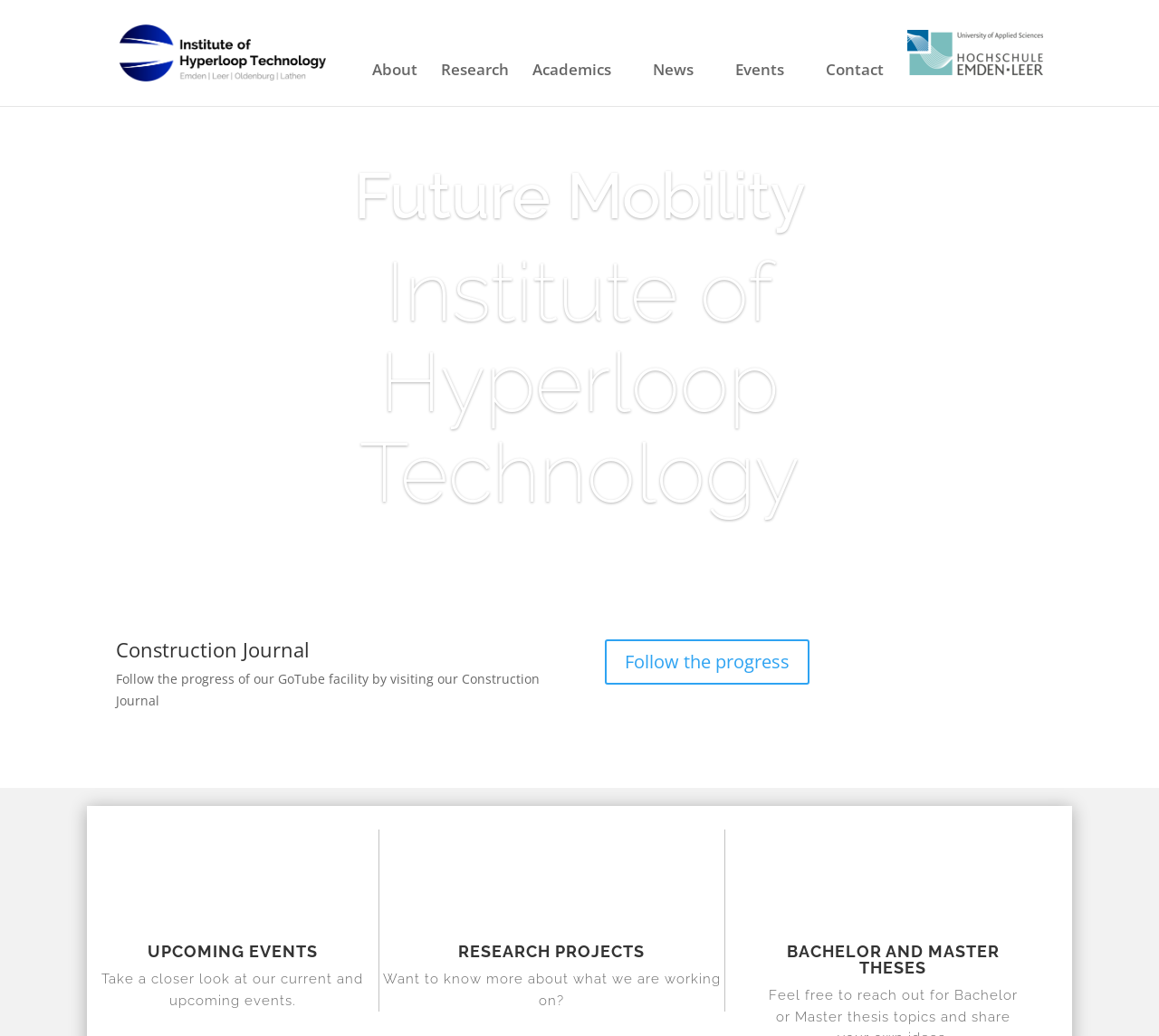How many main navigation links are there?
Please ensure your answer is as detailed and informative as possible.

I counted the main navigation links on the top of the webpage, which are 'About', 'Research', 'Academics', 'News', 'Events', 'Contact', and an empty link. Therefore, there are 7 main navigation links.